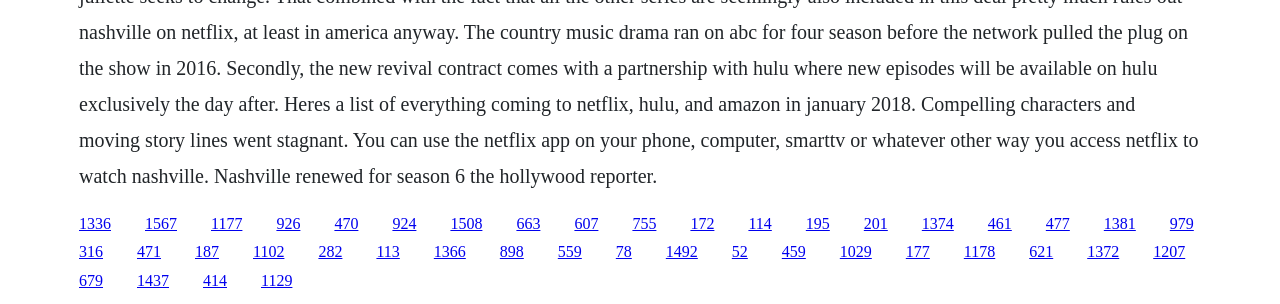Are the links evenly spaced?
Look at the image and respond with a one-word or short phrase answer.

Yes